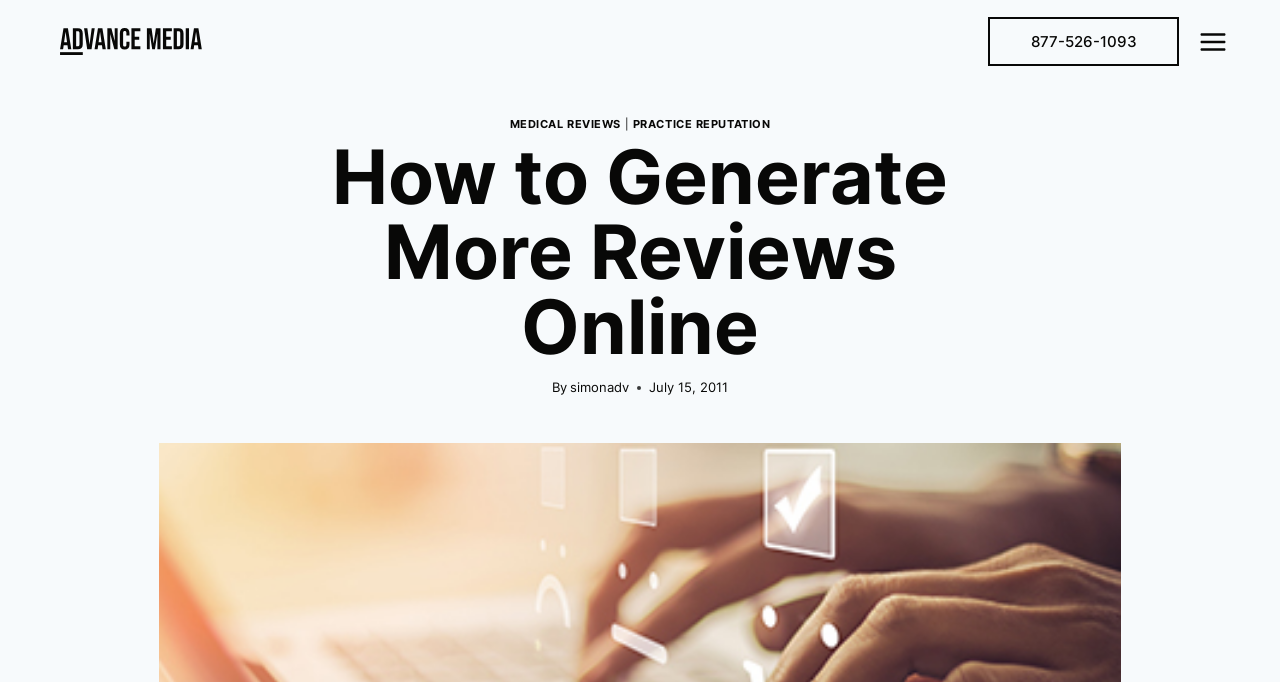Use the details in the image to answer the question thoroughly: 
What is the phone number?

I found the phone number by looking at the top-right corner of the webpage, where there is a link with the phone number '877-526-1093'.